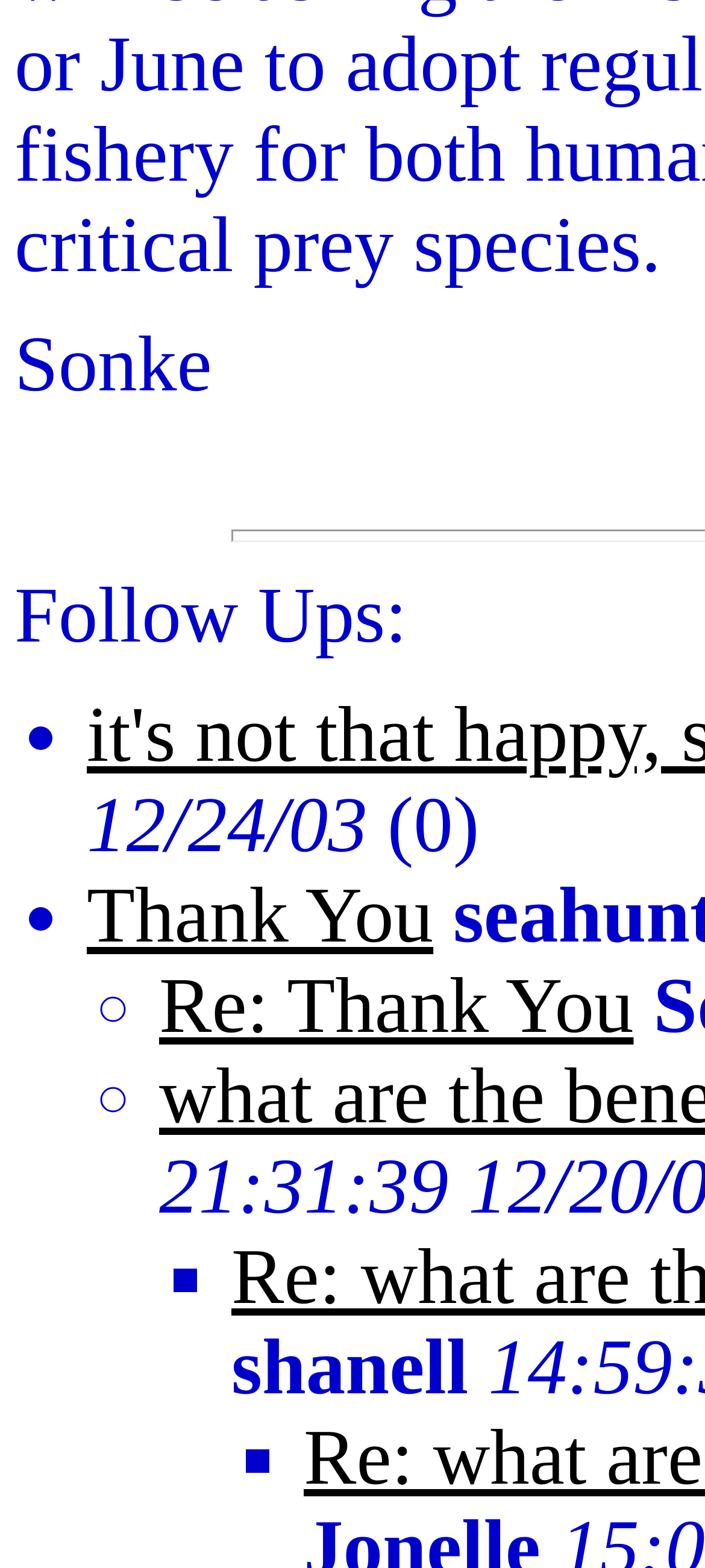What is the shape of the third list marker?
Look at the image and answer the question using a single word or phrase.

◦